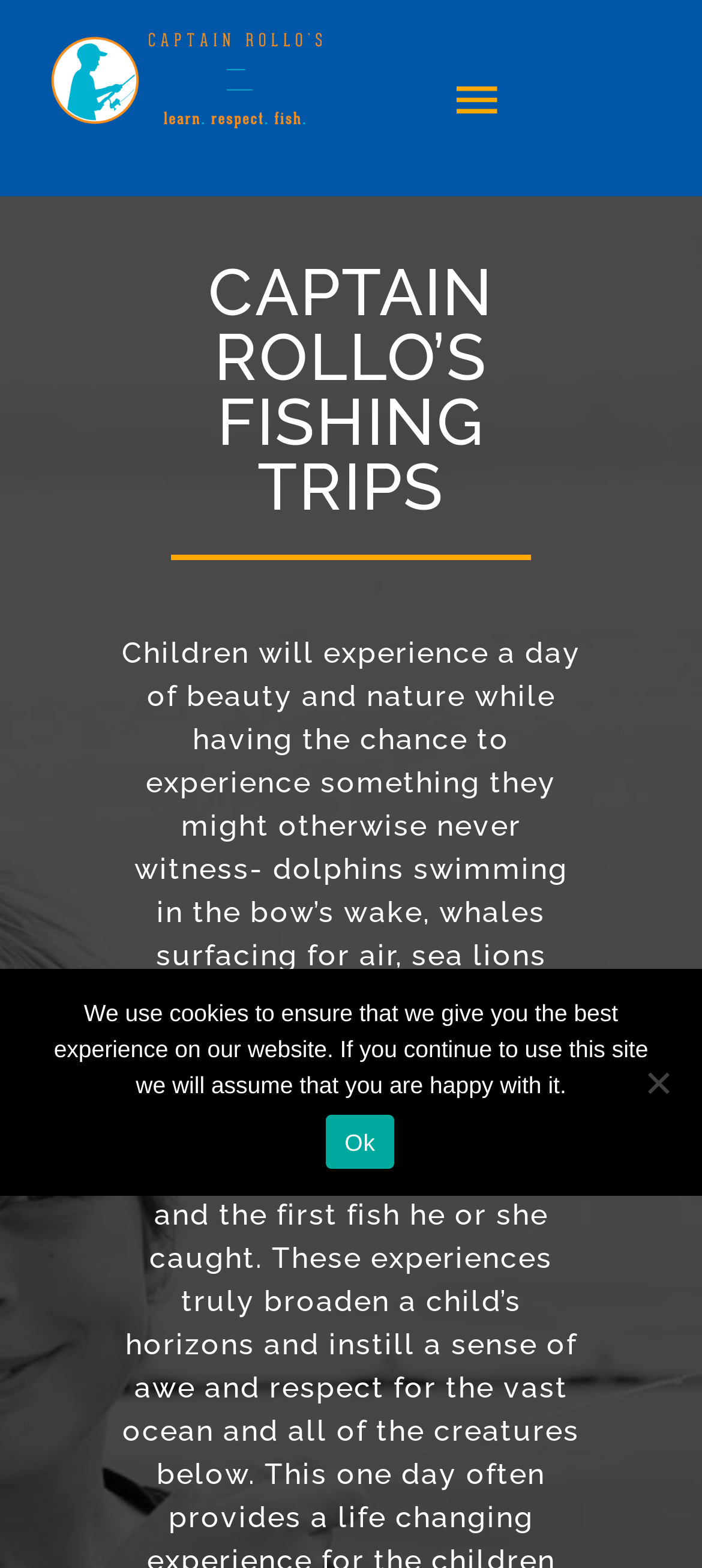Please locate the clickable area by providing the bounding box coordinates to follow this instruction: "Click Ok".

[0.465, 0.711, 0.56, 0.745]